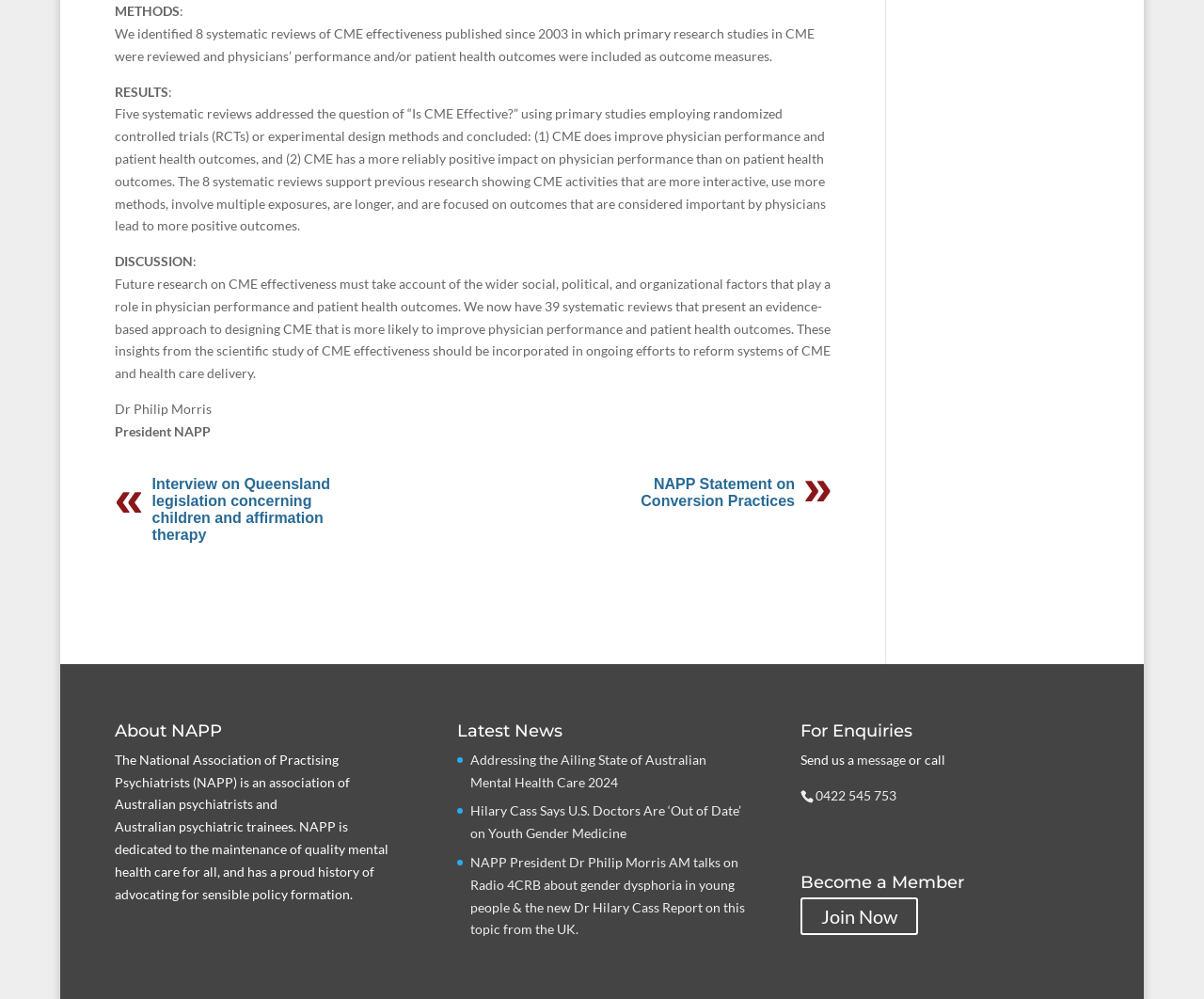Can you determine the bounding box coordinates of the area that needs to be clicked to fulfill the following instruction: "View the latest news"?

[0.38, 0.723, 0.62, 0.749]